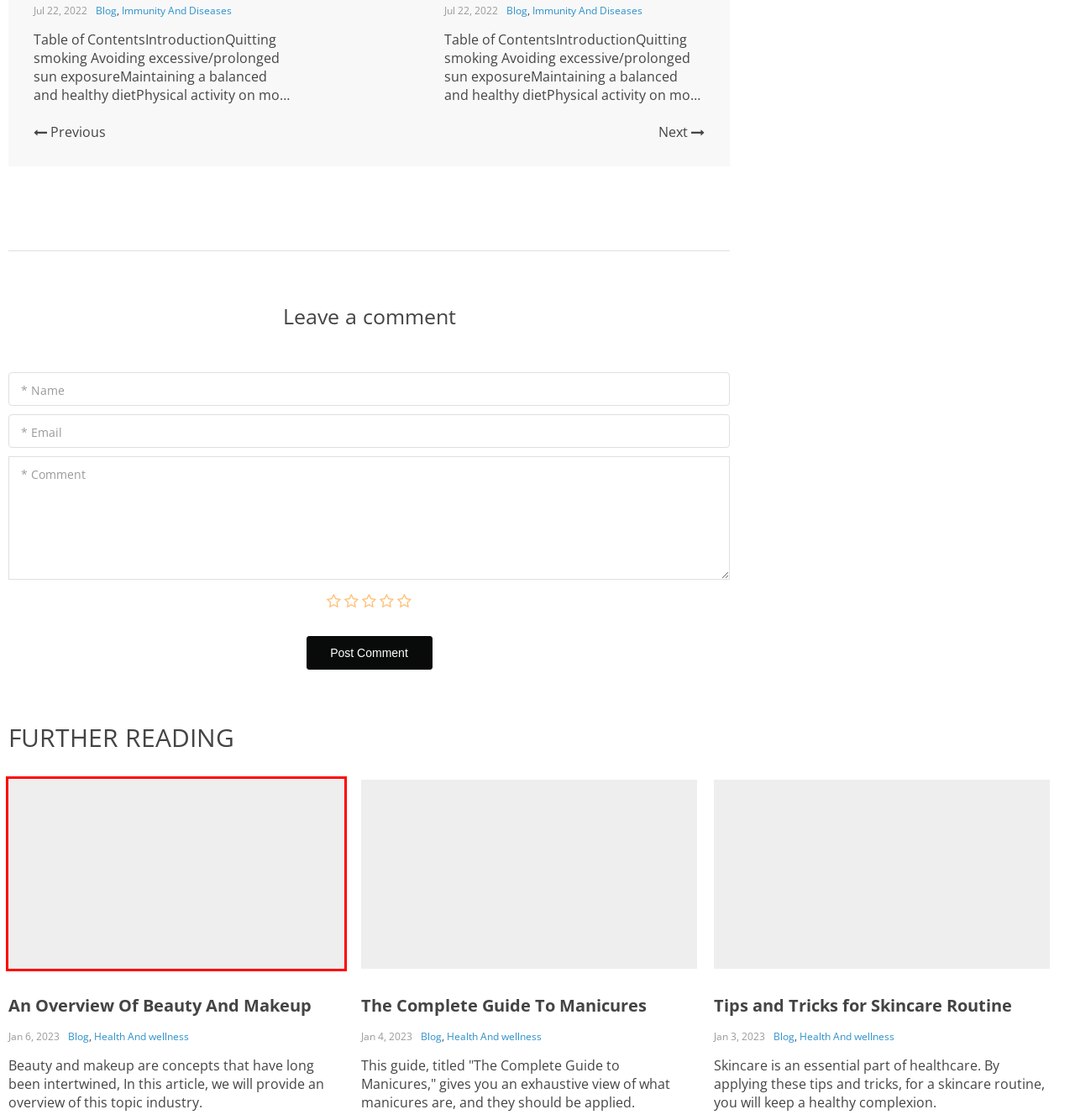Given a screenshot of a webpage with a red bounding box, please pick the webpage description that best fits the new webpage after clicking the element inside the bounding box. Here are the candidates:
A. Your shopping cart
B. CANCER: TYPES, SYMPTOMS, AND CAUSES - TECHiHealth
C. The Complete Guide To Manicures - TECHiHealth
D. Blog Archives - TECHiHealth
E. AVAILABLE TREATMENTS FOR CANCER - TECHiHealth
F. Tips and Tricks for Skincare Routine - TECHiHealth
G. An Overview Of Beauty And Makeup - TECHiHealth
H. Page not found - TECHiHealth

G